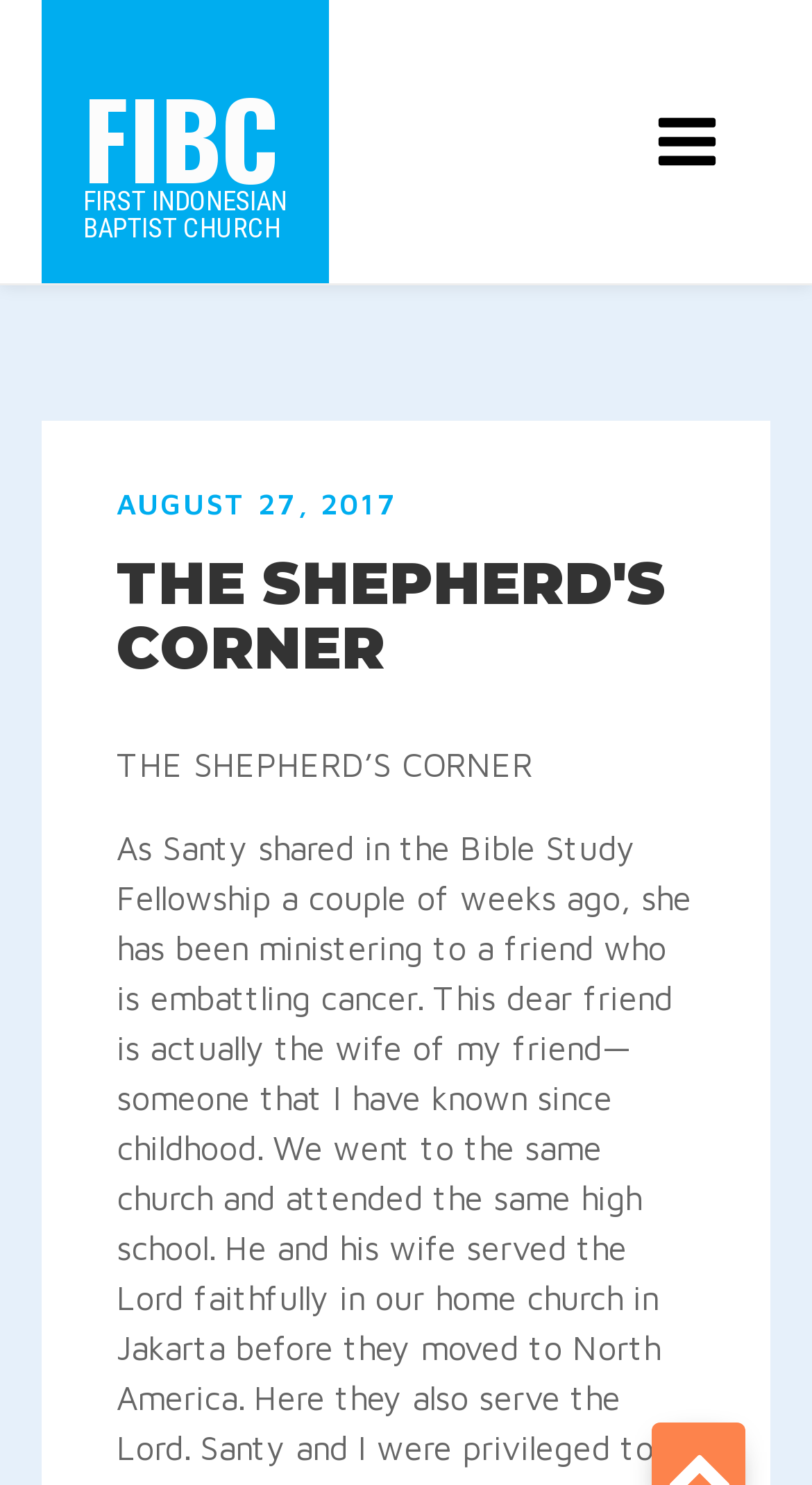Answer the question below with a single word or a brief phrase: 
Who shared in the Bible Study Fellowship?

Santy